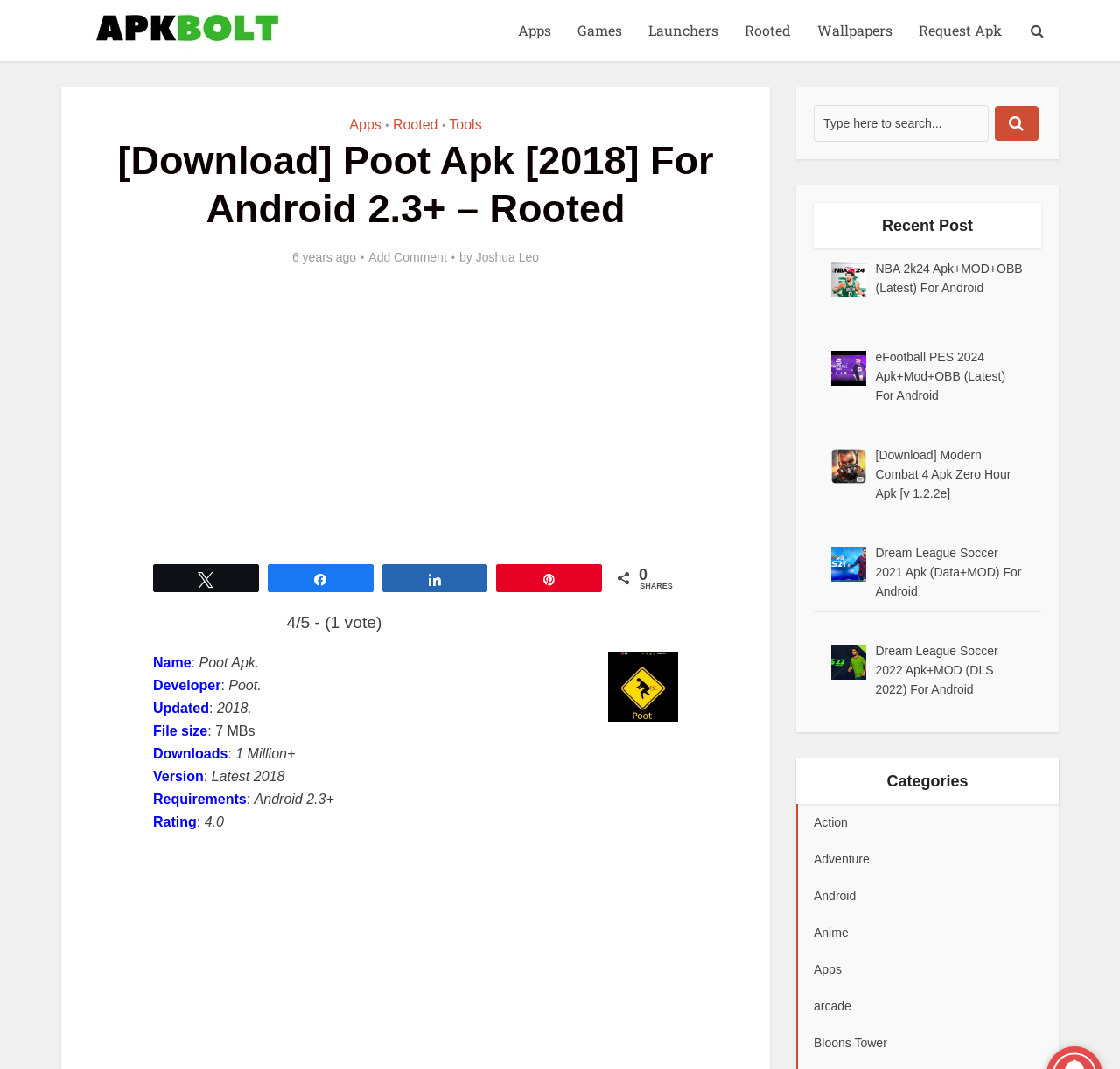Answer the question using only one word or a concise phrase: What is the rating of the APK?

4.0